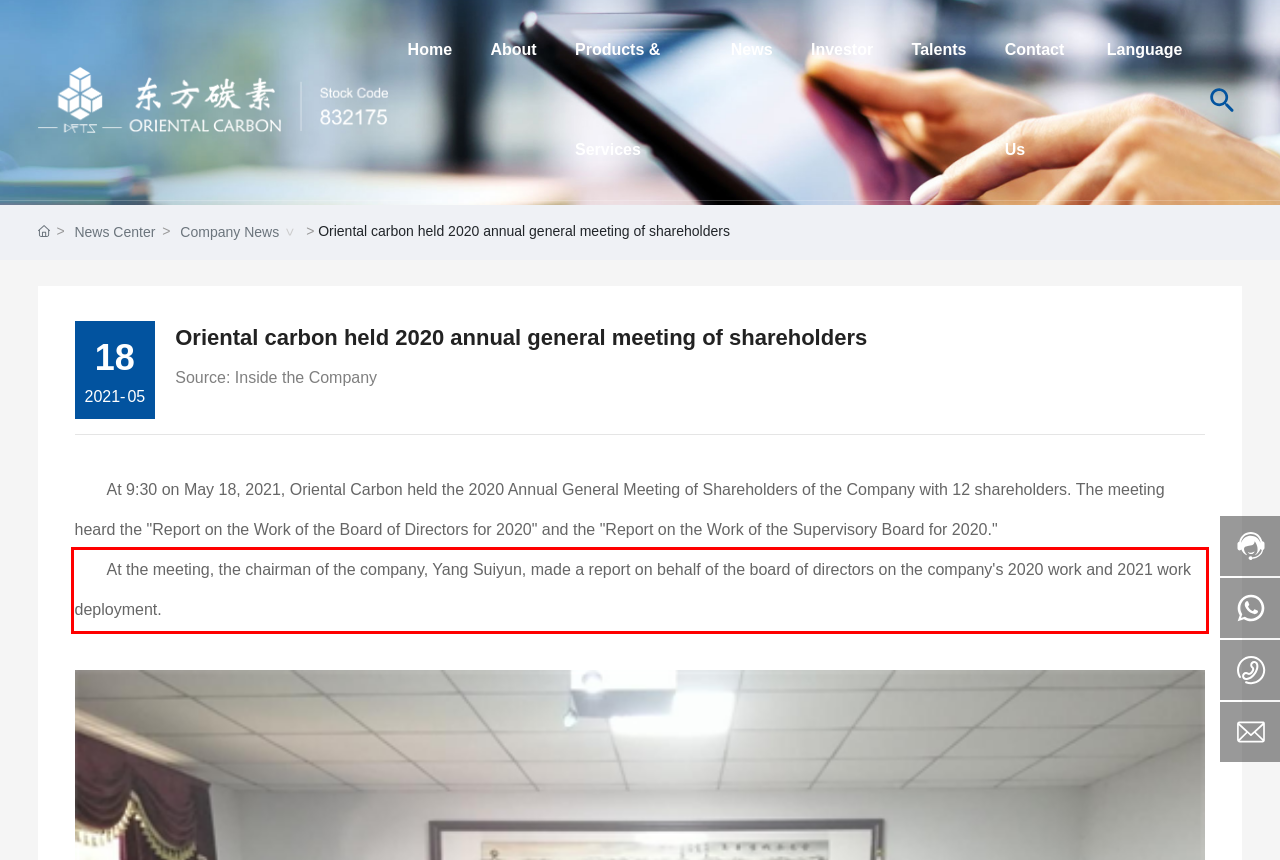Identify the text within the red bounding box on the webpage screenshot and generate the extracted text content.

At the meeting, the chairman of the company, Yang Suiyun, made a report on behalf of the board of directors on the company's 2020 work and 2021 work deployment.